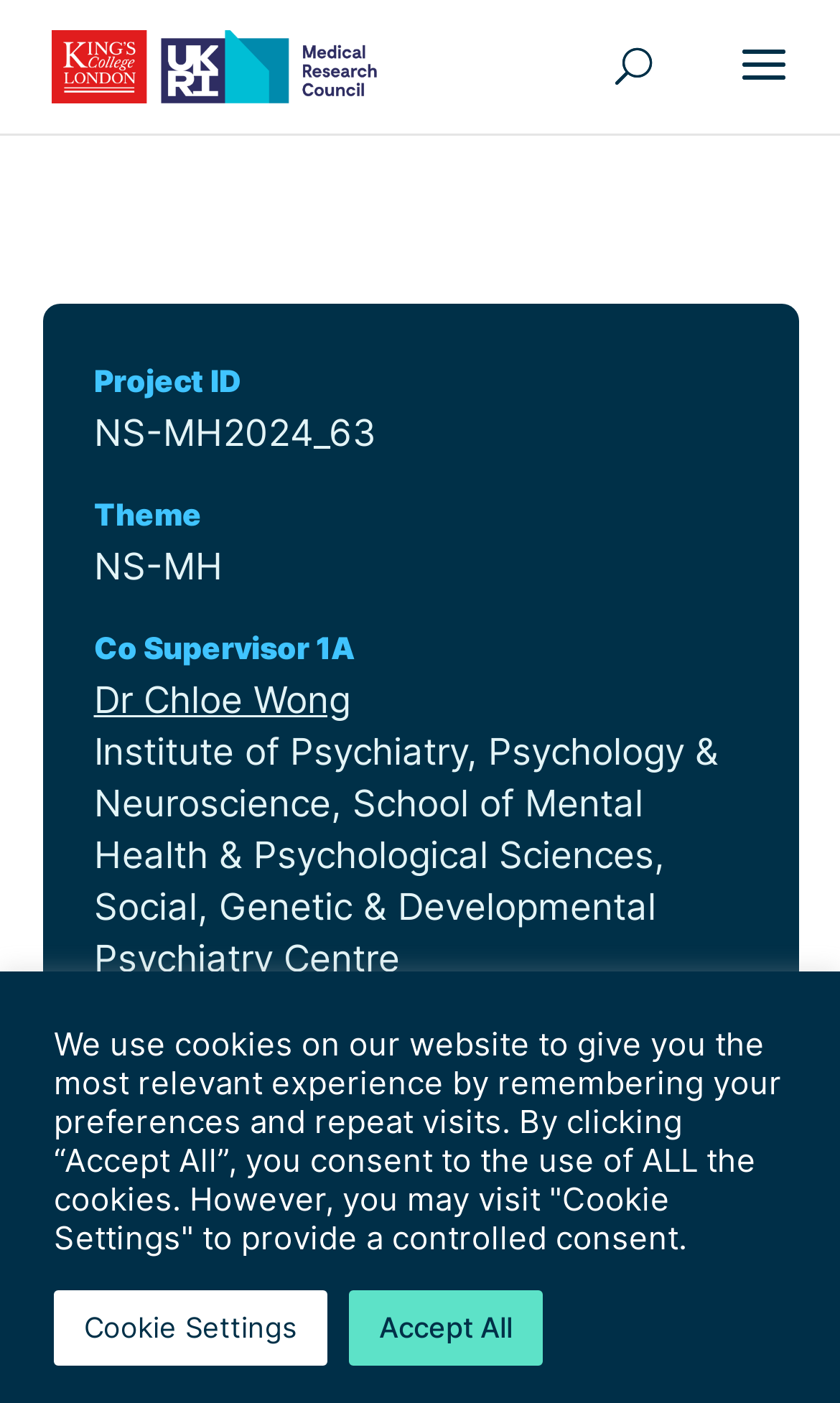What is the institute of Co Supervisor 1A?
Based on the screenshot, answer the question with a single word or phrase.

Institute of Psychiatry, Psychology & Neuroscience